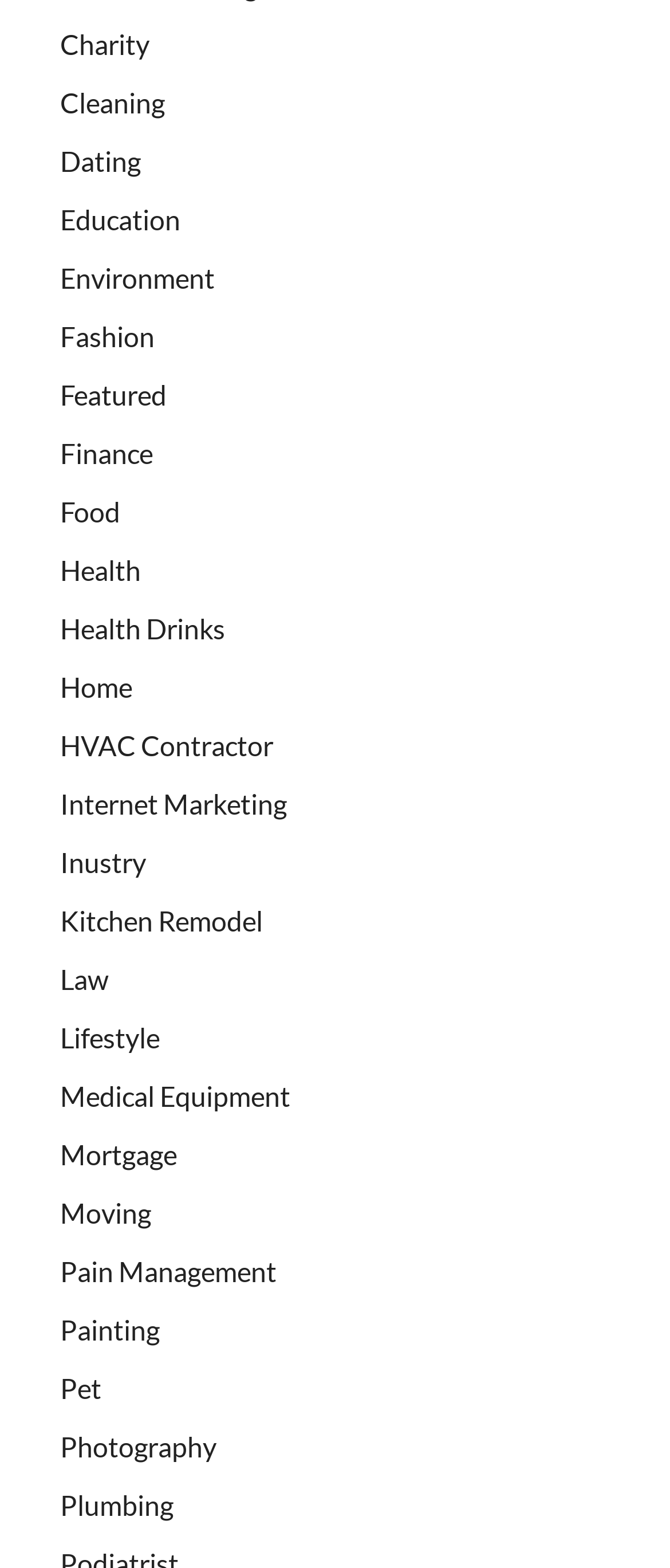Are the categories listed in alphabetical order?
By examining the image, provide a one-word or phrase answer.

Yes